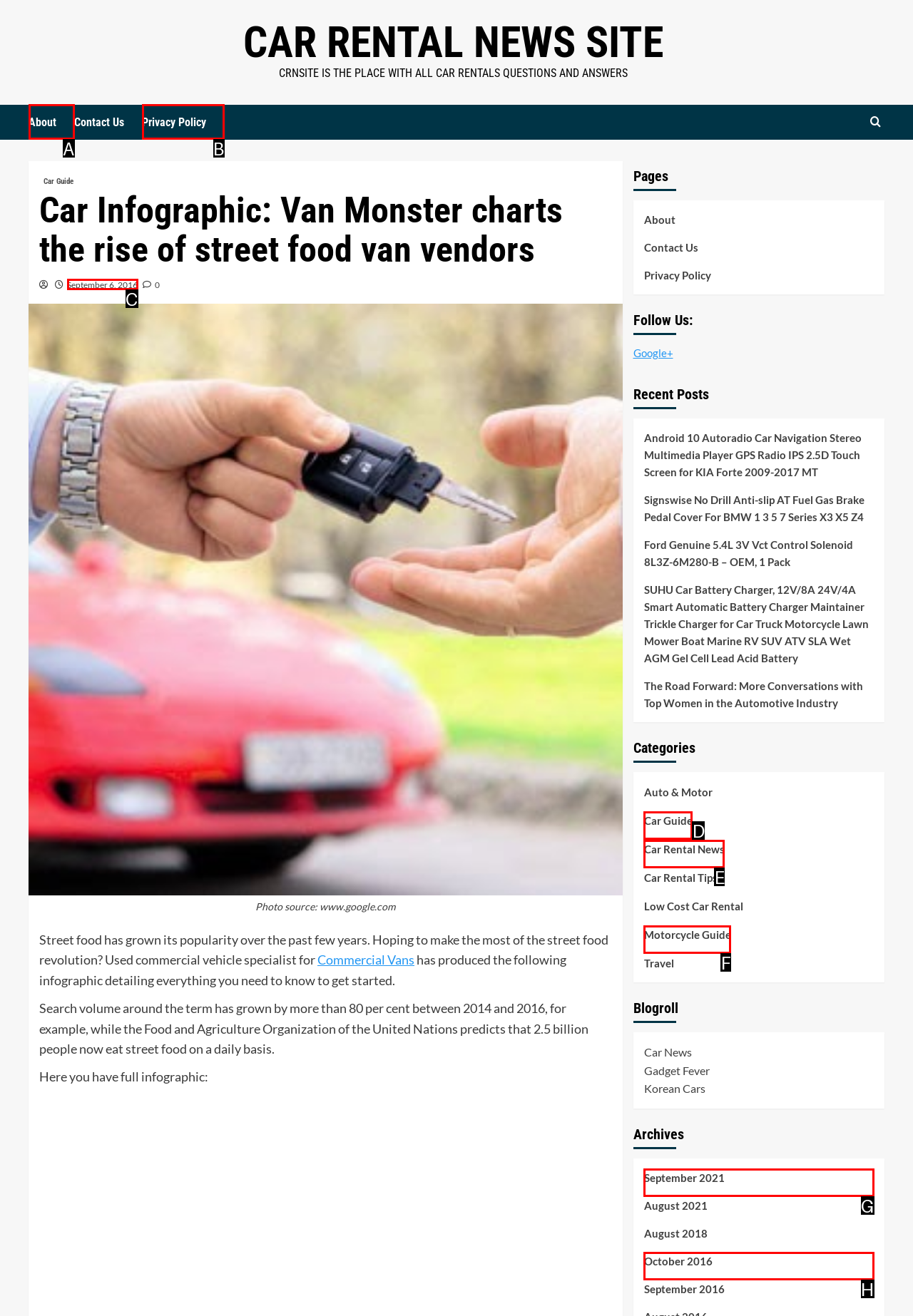Select the HTML element that corresponds to the description: chinasales@thorlabs.com. Reply with the letter of the correct option.

None